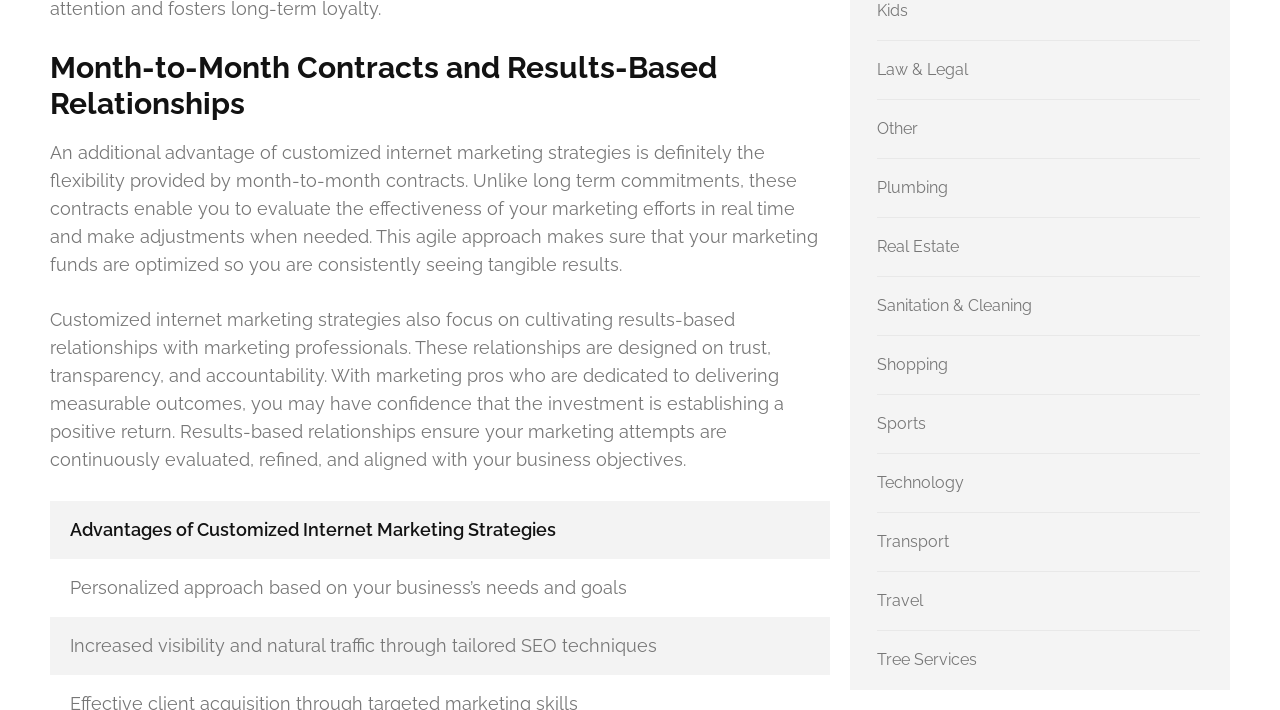Analyze the image and give a detailed response to the question:
What is the focus of customized internet marketing strategies?

The webpage states that customized internet marketing strategies focus on cultivating results-based relationships with marketing professionals, which are designed on trust, transparency, and accountability, ensuring measurable outcomes and a positive return on investment.